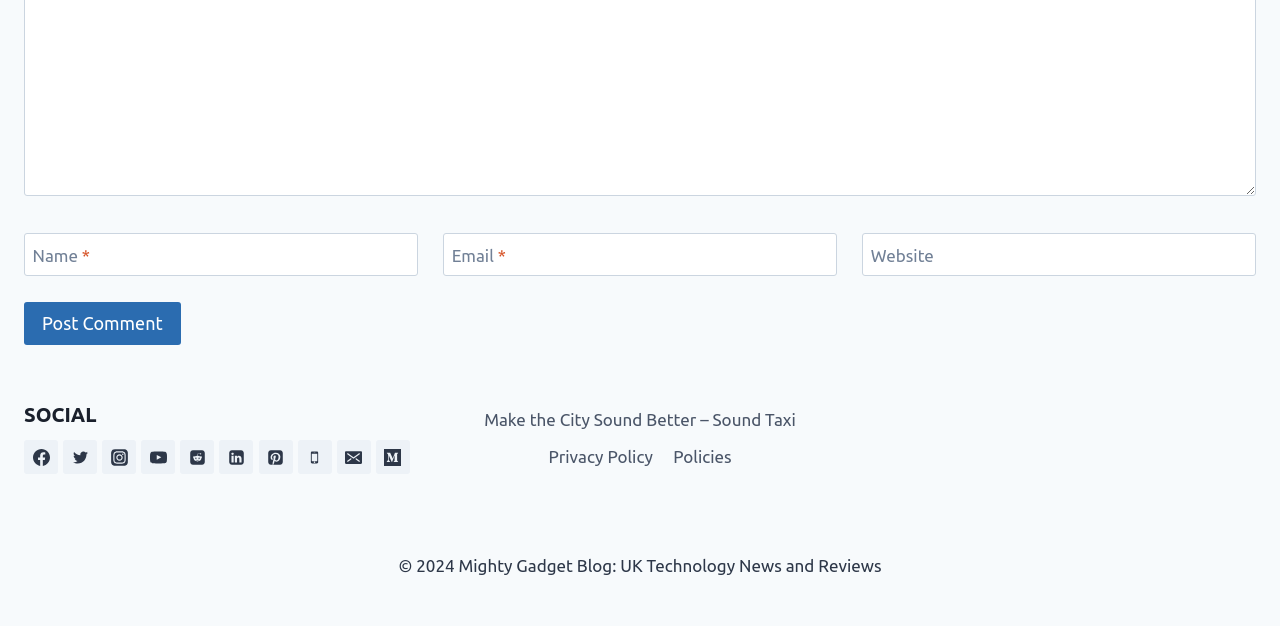Please identify the bounding box coordinates of the clickable area that will fulfill the following instruction: "Click the Post Comment button". The coordinates should be in the format of four float numbers between 0 and 1, i.e., [left, top, right, bottom].

[0.019, 0.482, 0.141, 0.551]